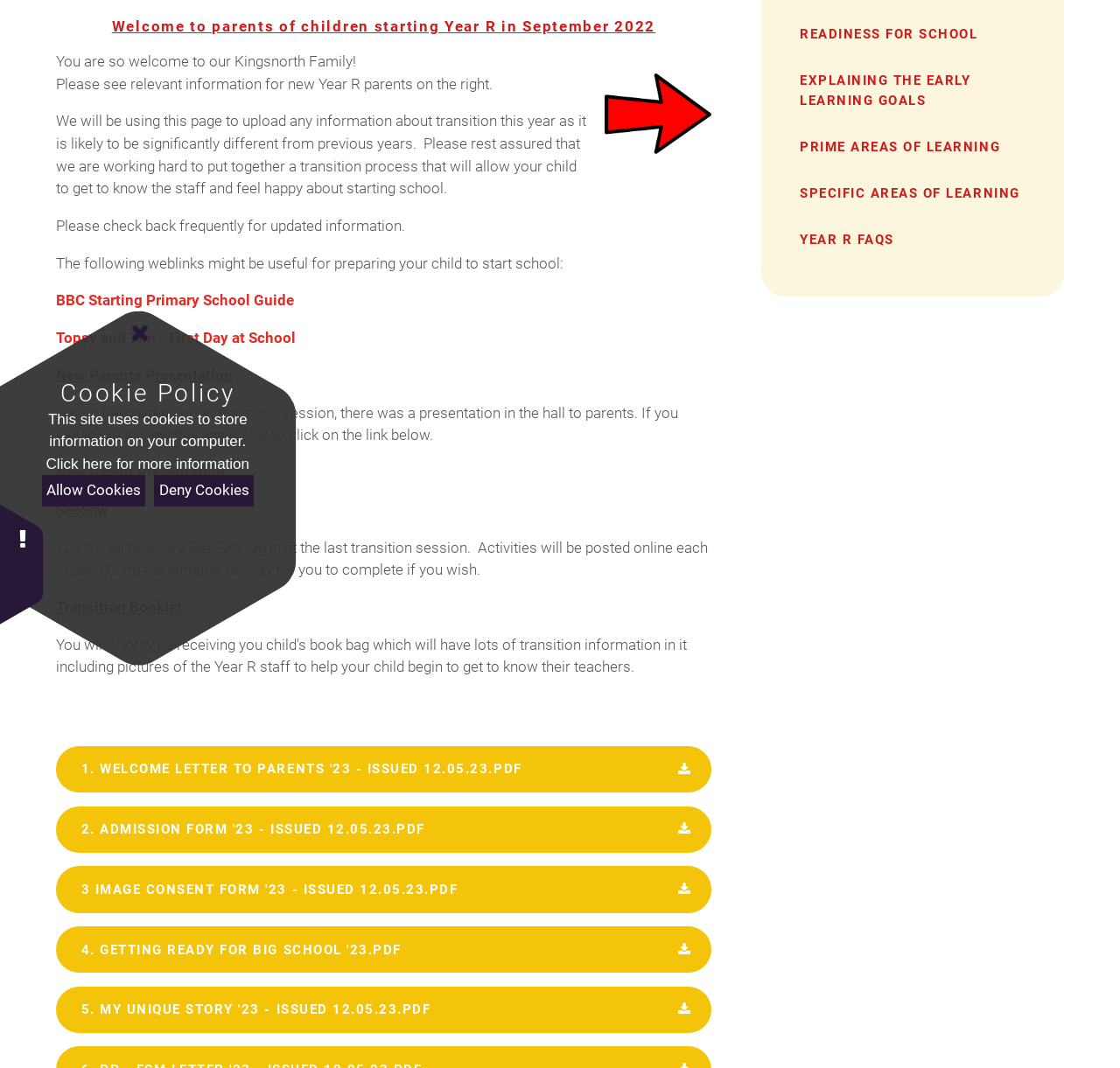Identify the bounding box coordinates of the HTML element based on this description: "BBC Starting Primary School Guide".

[0.05, 0.273, 0.262, 0.289]